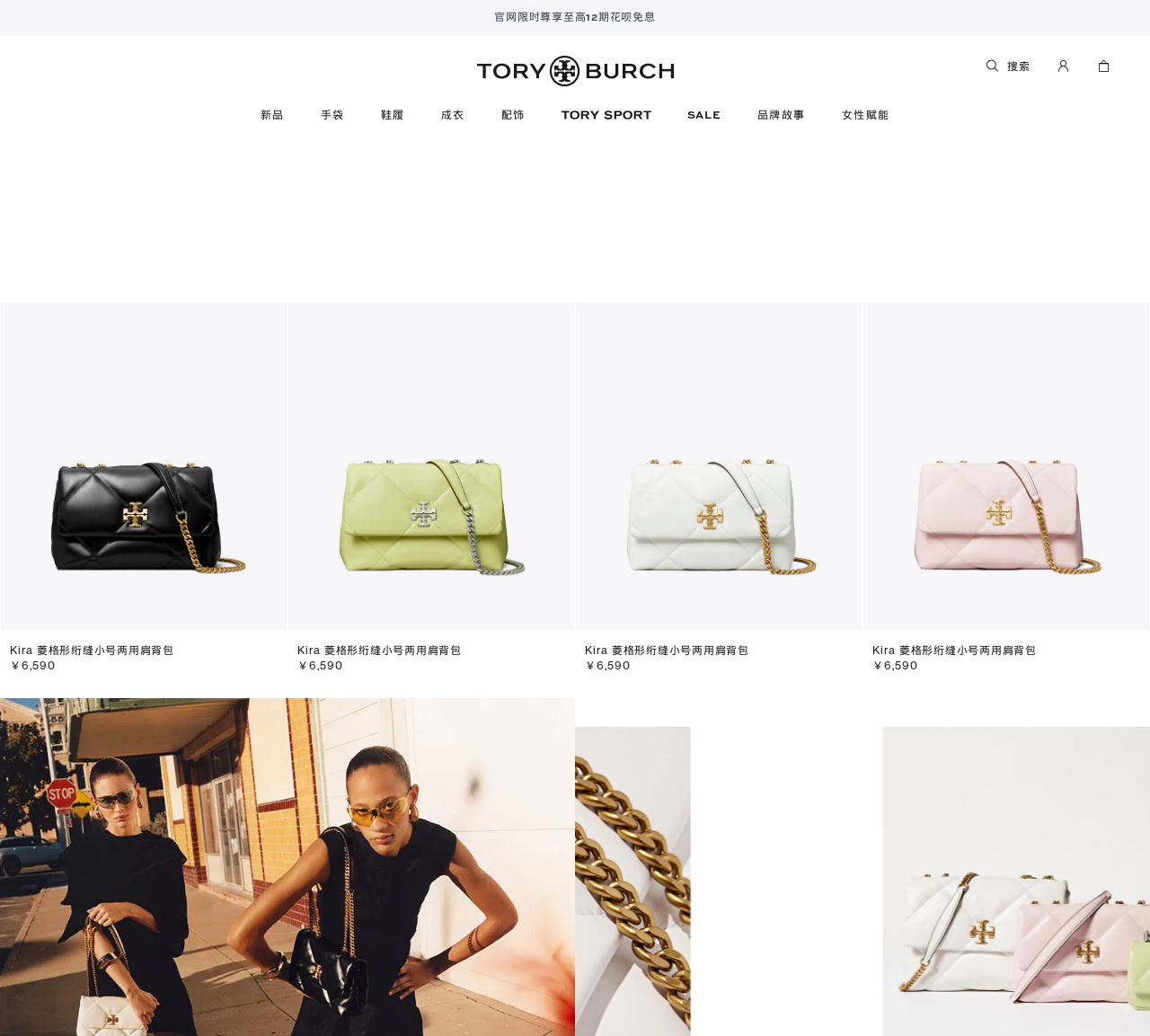Give a one-word or phrase response to the following question: What is the brand name of this website?

Tory Burch